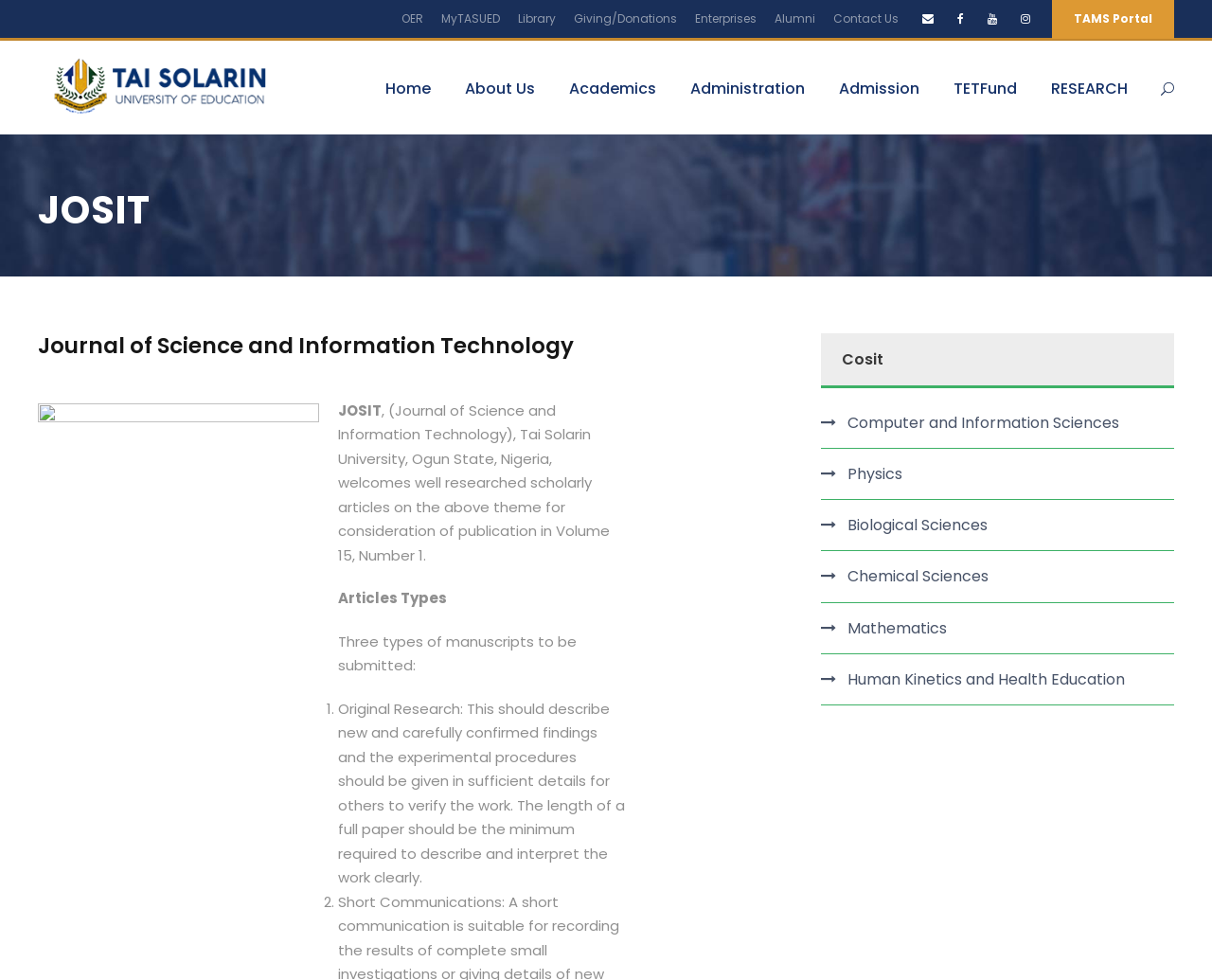Identify the bounding box for the given UI element using the description provided. Coordinates should be in the format (top-left x, top-left y, bottom-right x, bottom-right y) and must be between 0 and 1. Here is the description: Chemical Sciences

[0.677, 0.575, 0.815, 0.601]